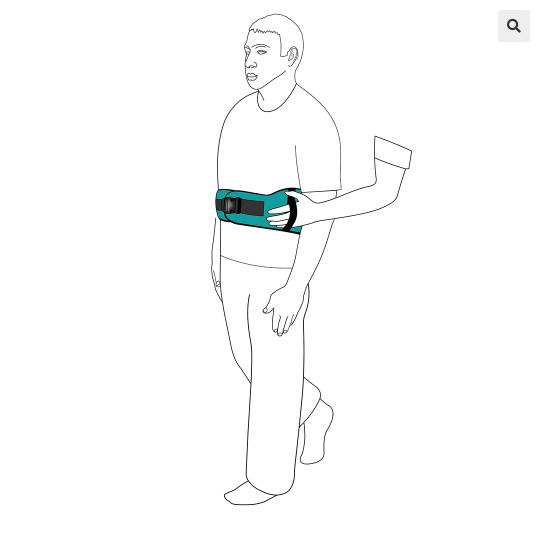Describe every detail you can see in the image.

The image depicts a person wearing a patient transfer belt, designed for assisting individuals who require support during transfers. The belt is fastened around the waist, featuring a secure fastening mechanism, ensuring a snug fit. An assisting hand, highlighted in a contrasting color, is shown providing physical support by gripping the belt, demonstrating its function in facilitating safe and stable movement for those with limited mobility. This transfer belt is essential for caregivers, promoting both the safety and comfort of patients during transitions from sitting to standing or when moving between locations.